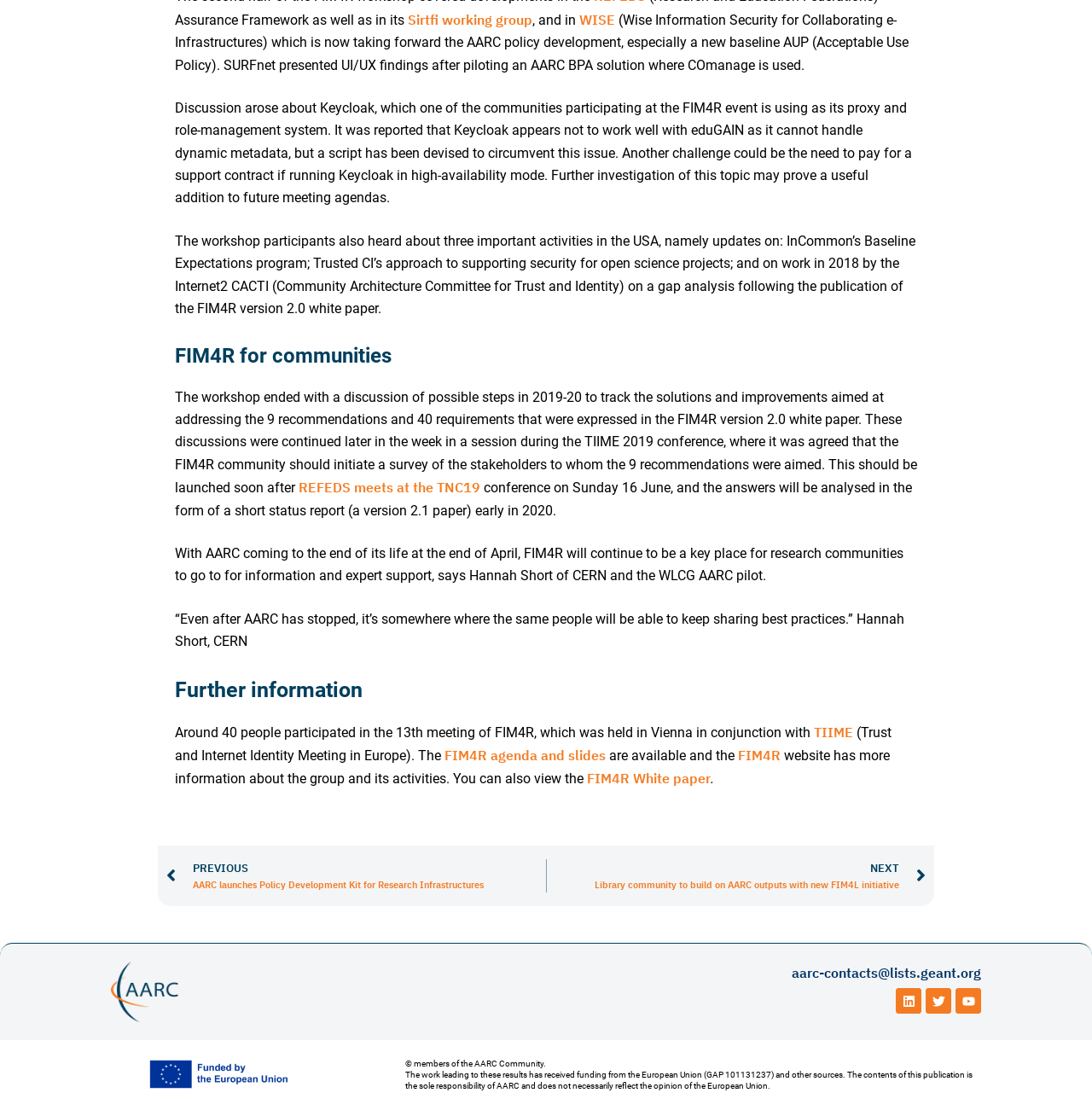Locate the bounding box coordinates of the element's region that should be clicked to carry out the following instruction: "Visit the FIM4R White paper". The coordinates need to be four float numbers between 0 and 1, i.e., [left, top, right, bottom].

[0.538, 0.704, 0.651, 0.72]